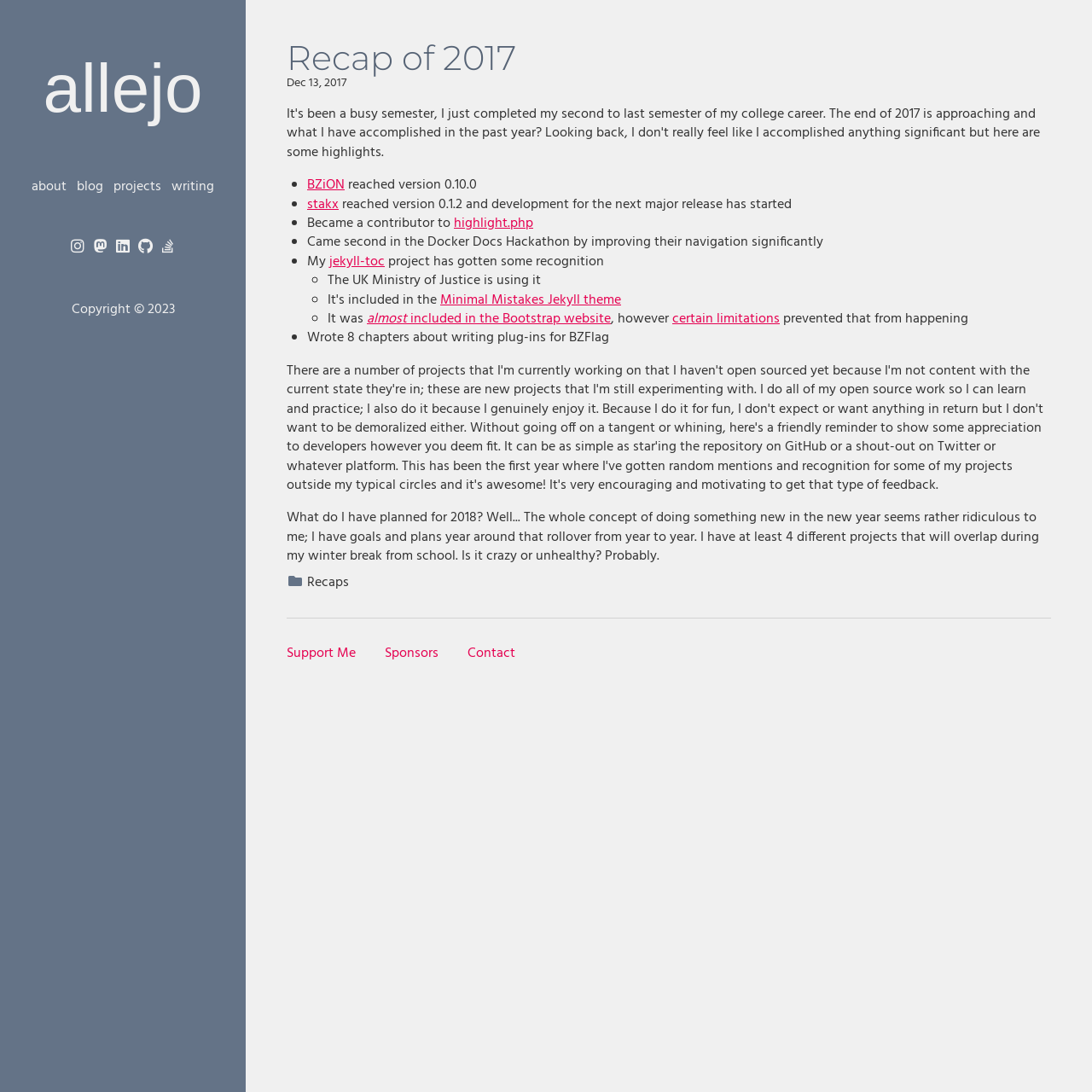Provide the bounding box coordinates of the area you need to click to execute the following instruction: "Support Me".

[0.262, 0.588, 0.326, 0.609]